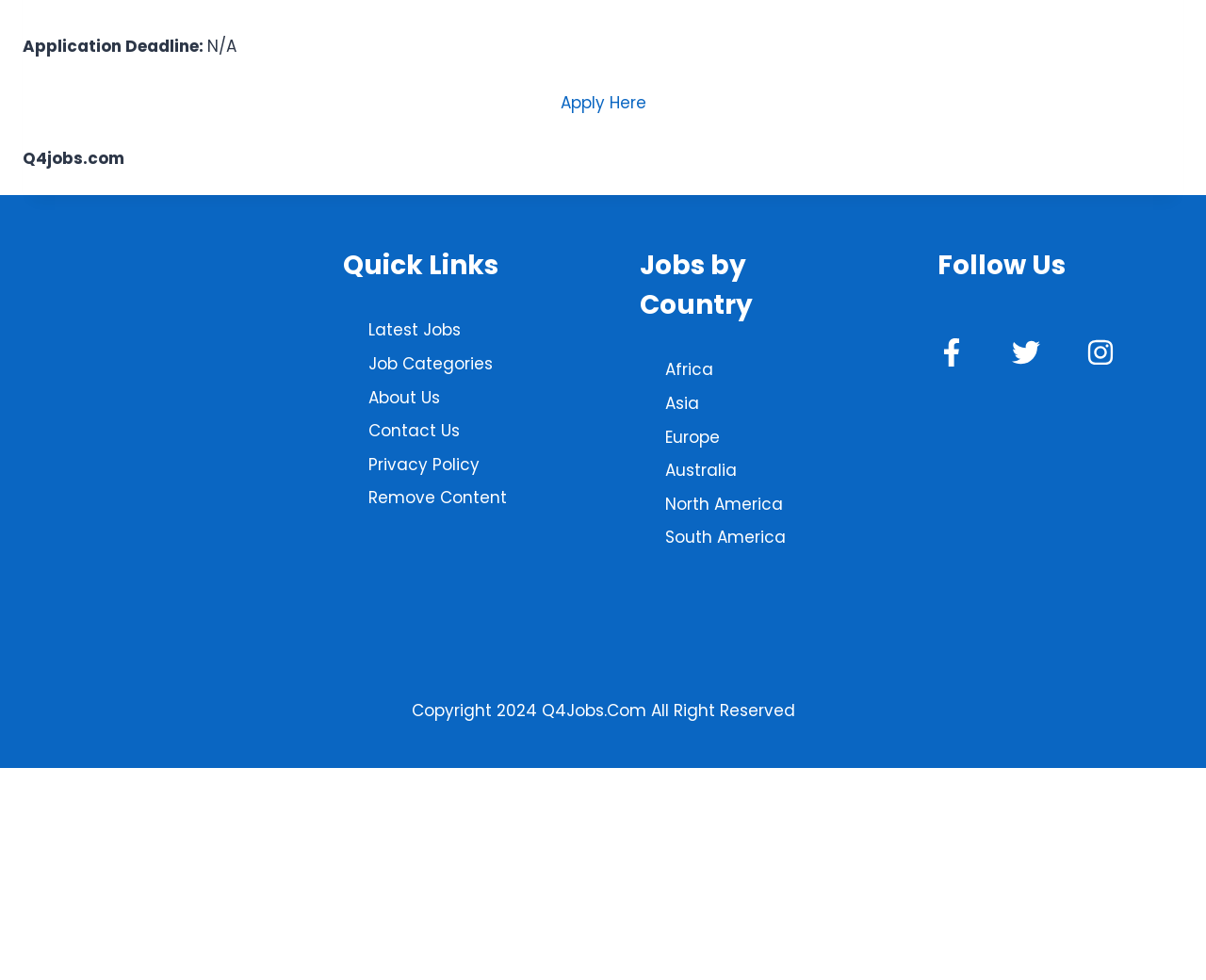What is the name of the website?
Based on the image, answer the question in a detailed manner.

The name of the website is mentioned at the top of the webpage, and it is 'Q4jobs.com', which is a job search website.